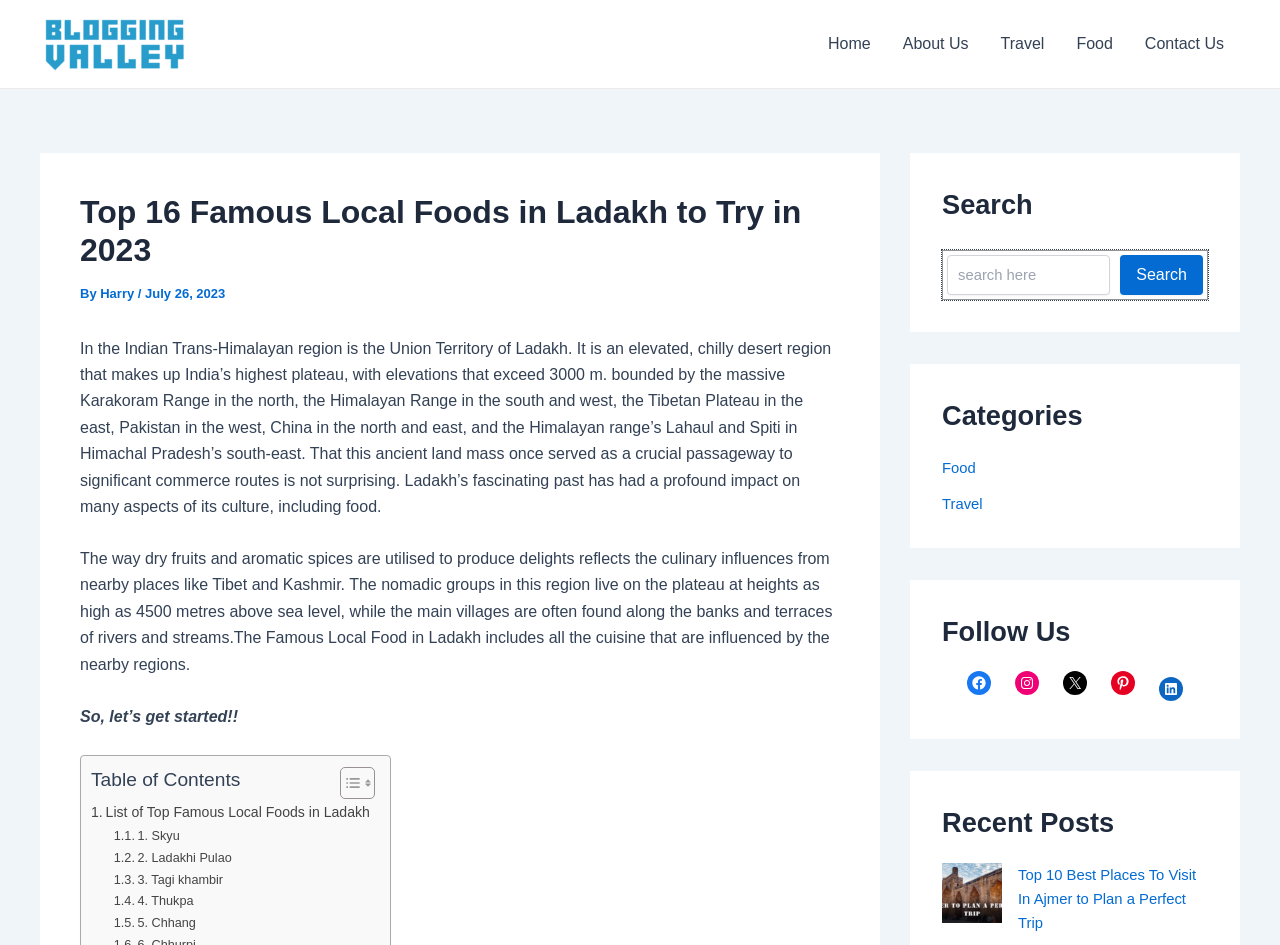Answer the question in a single word or phrase:
What type of cuisine is influenced by nearby regions like Tibet and Kashmir?

Ladakhi cuisine